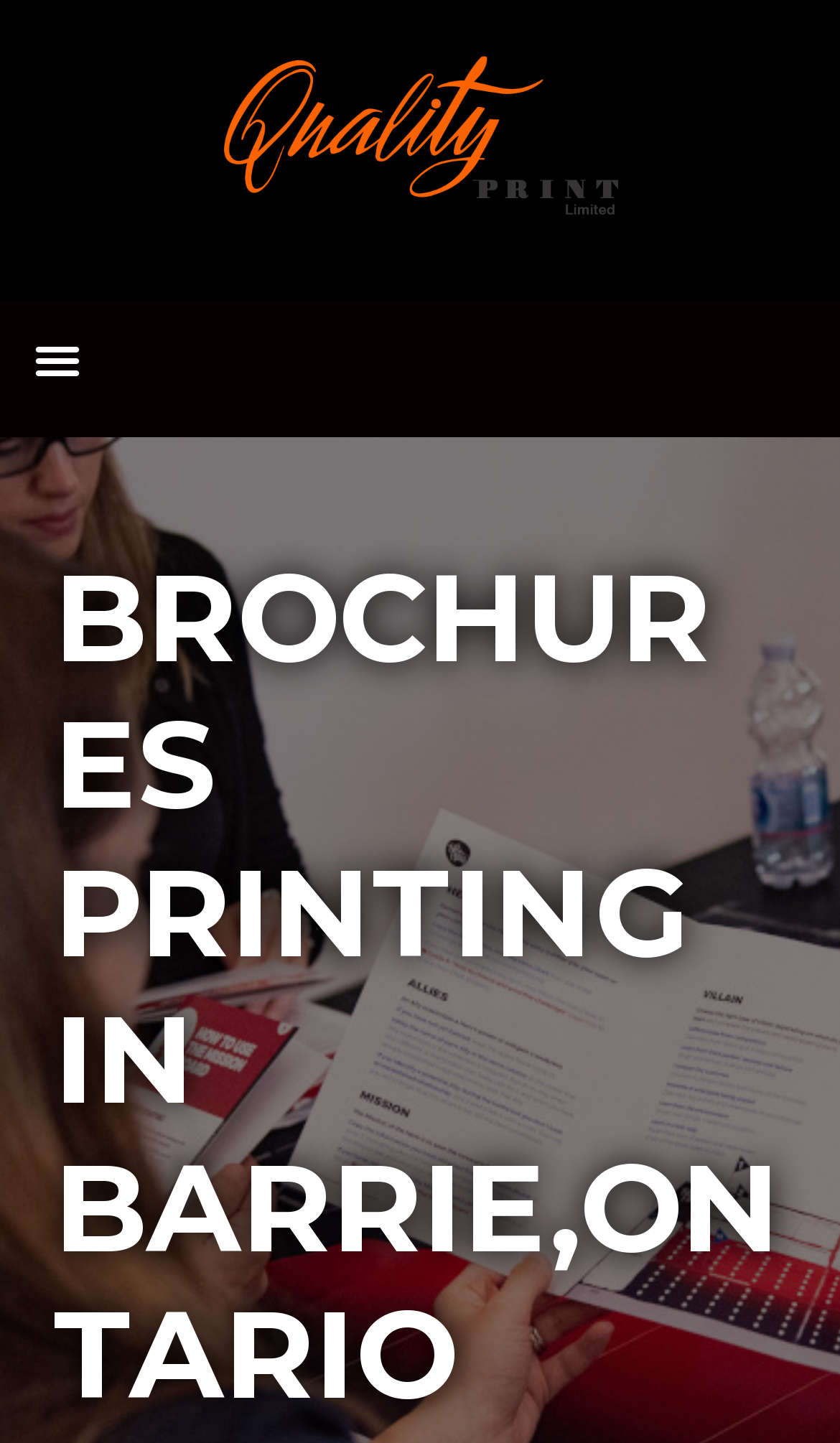Identify the bounding box coordinates for the UI element described as: "alt="cropped-cropped-cropped-Logo2.png" title="cropped-cropped-cropped-Logo2.png"". The coordinates should be provided as four floats between 0 and 1: [left, top, right, bottom].

[0.265, 0.04, 0.735, 0.149]